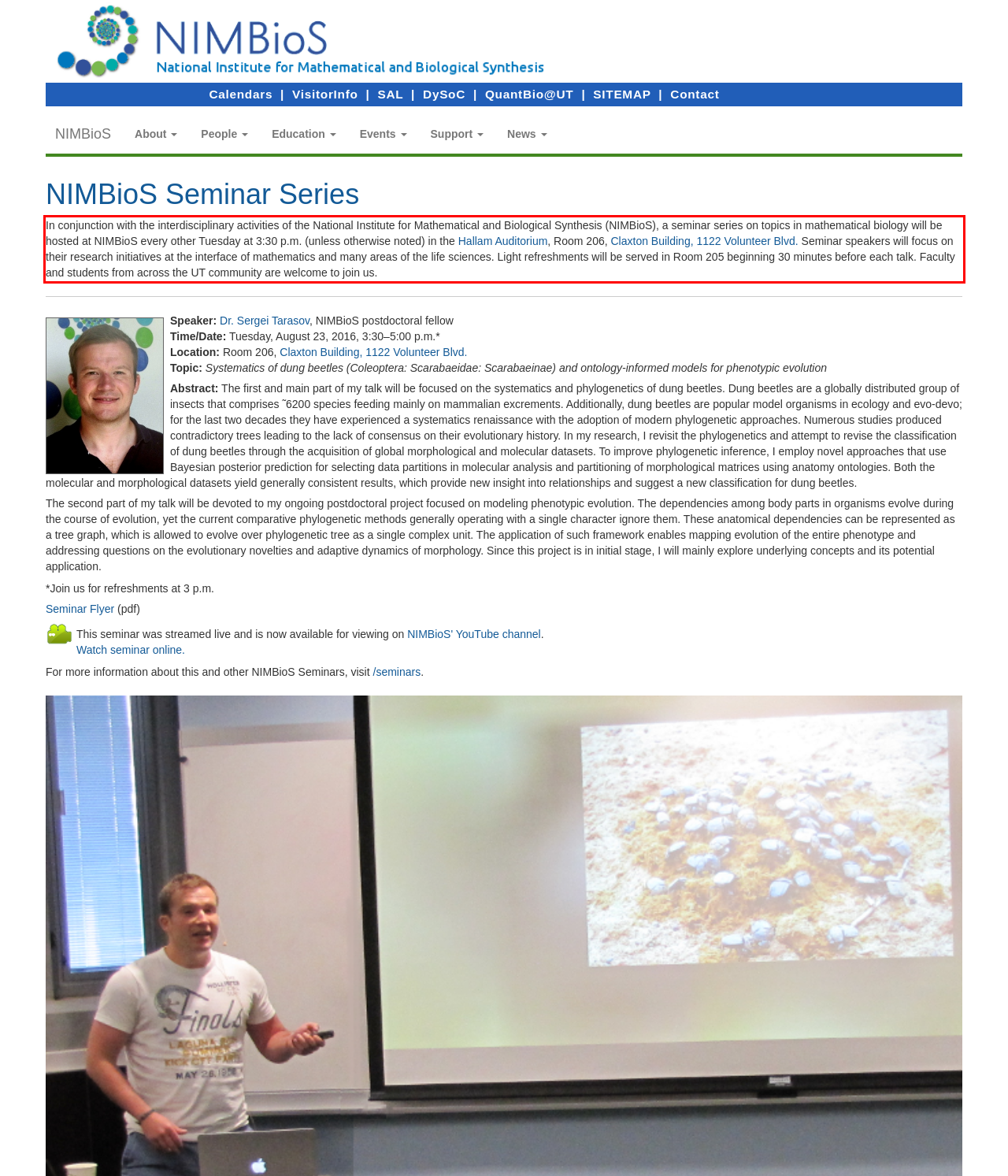Look at the screenshot of the webpage, locate the red rectangle bounding box, and generate the text content that it contains.

In conjunction with the interdisciplinary activities of the National Institute for Mathematical and Biological Synthesis (NIMBioS), a seminar series on topics in mathematical biology will be hosted at NIMBioS every other Tuesday at 3:30 p.m. (unless otherwise noted) in the Hallam Auditorium, Room 206, Claxton Building, 1122 Volunteer Blvd. Seminar speakers will focus on their research initiatives at the interface of mathematics and many areas of the life sciences. Light refreshments will be served in Room 205 beginning 30 minutes before each talk. Faculty and students from across the UT community are welcome to join us.